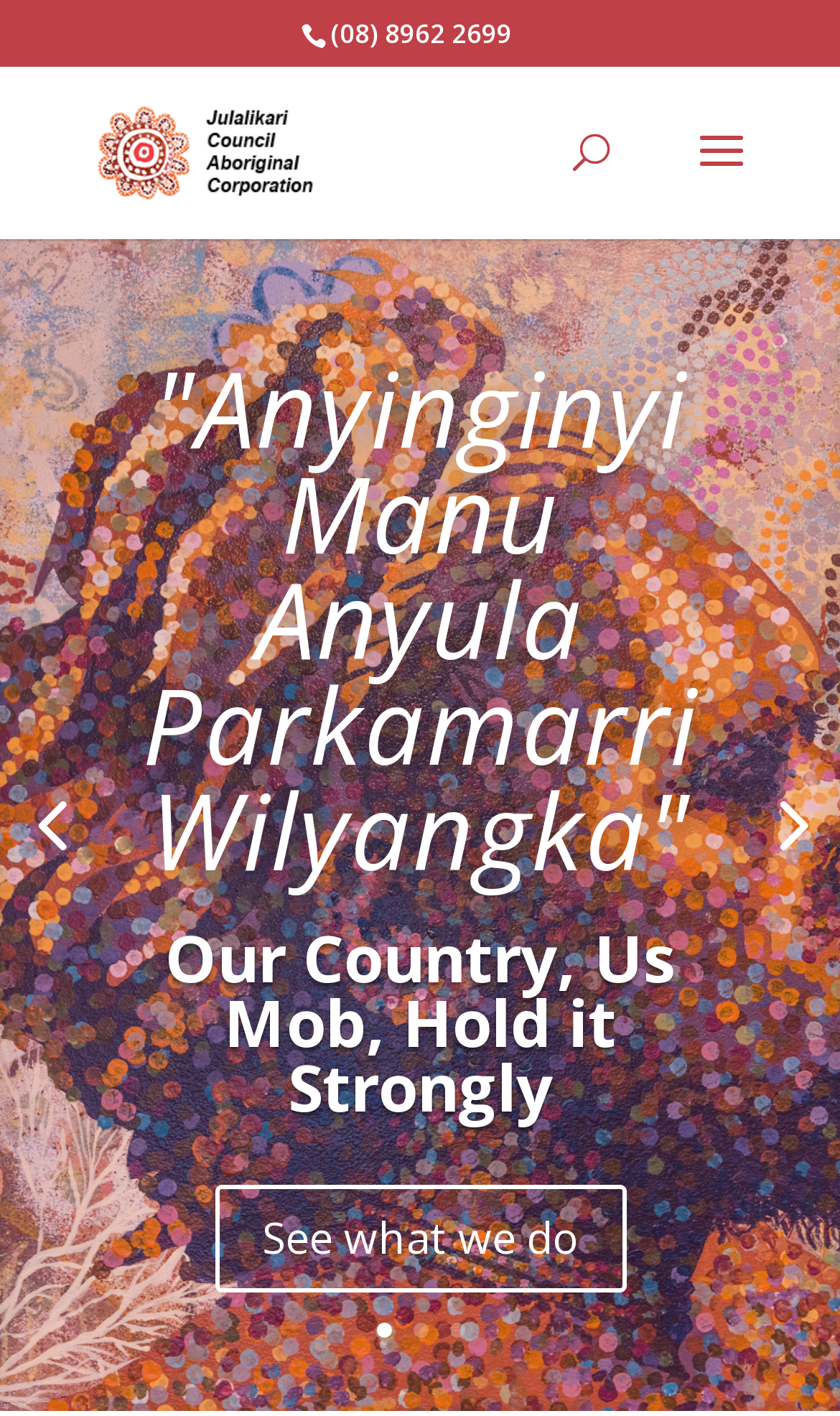Please identify the bounding box coordinates of the region to click in order to complete the given instruction: "See what we do". The coordinates should be four float numbers between 0 and 1, i.e., [left, top, right, bottom].

[0.255, 0.837, 0.745, 0.913]